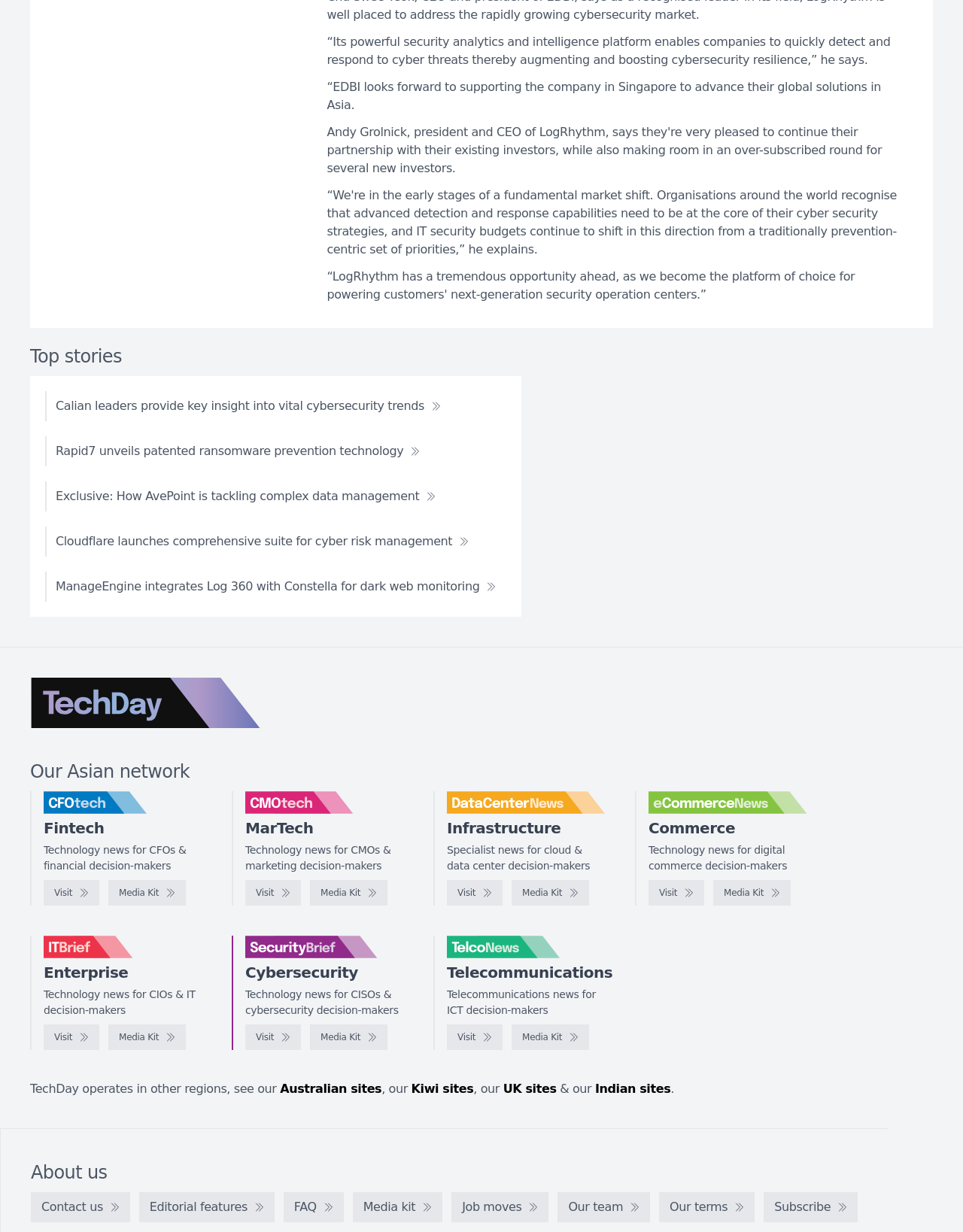Find the bounding box coordinates corresponding to the UI element with the description: "parent_node: Fintech". The coordinates should be formatted as [left, top, right, bottom], with values as floats between 0 and 1.

[0.045, 0.642, 0.209, 0.661]